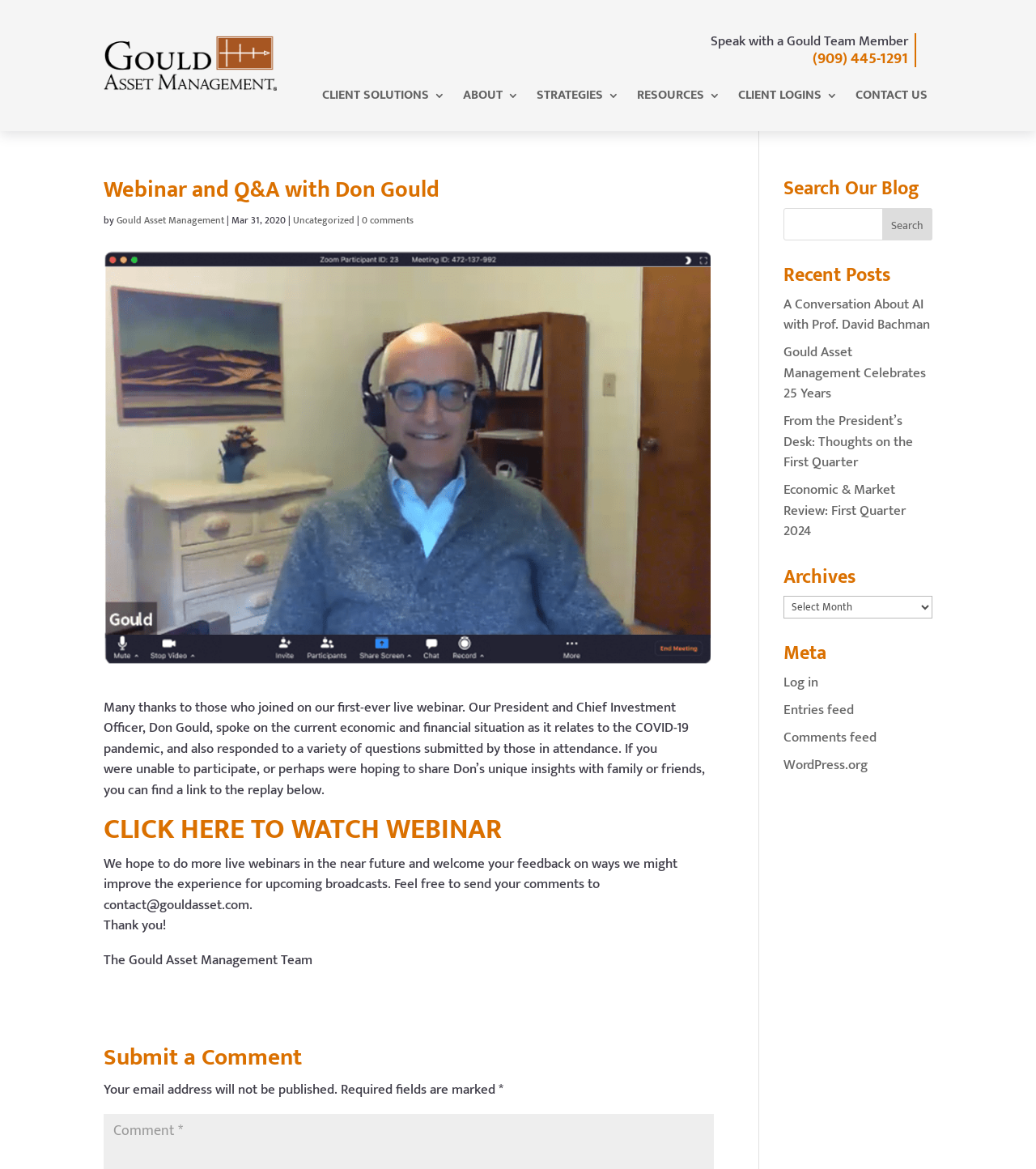Please determine the heading text of this webpage.

Webinar and Q&A with Don Gould